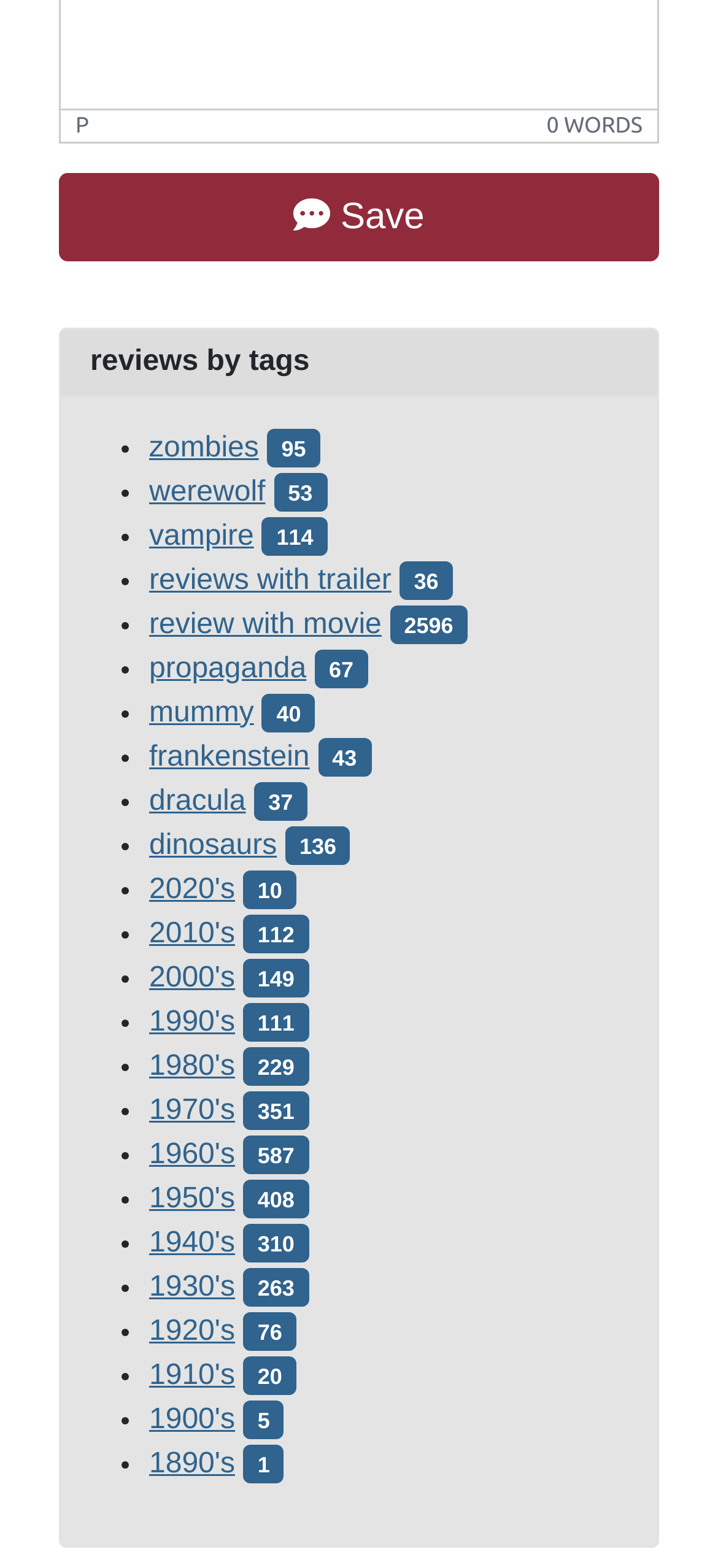Find the bounding box of the UI element described as: "0 words". The bounding box coordinates should be given as four float values between 0 and 1, i.e., [left, top, right, bottom].

[0.761, 0.073, 0.895, 0.088]